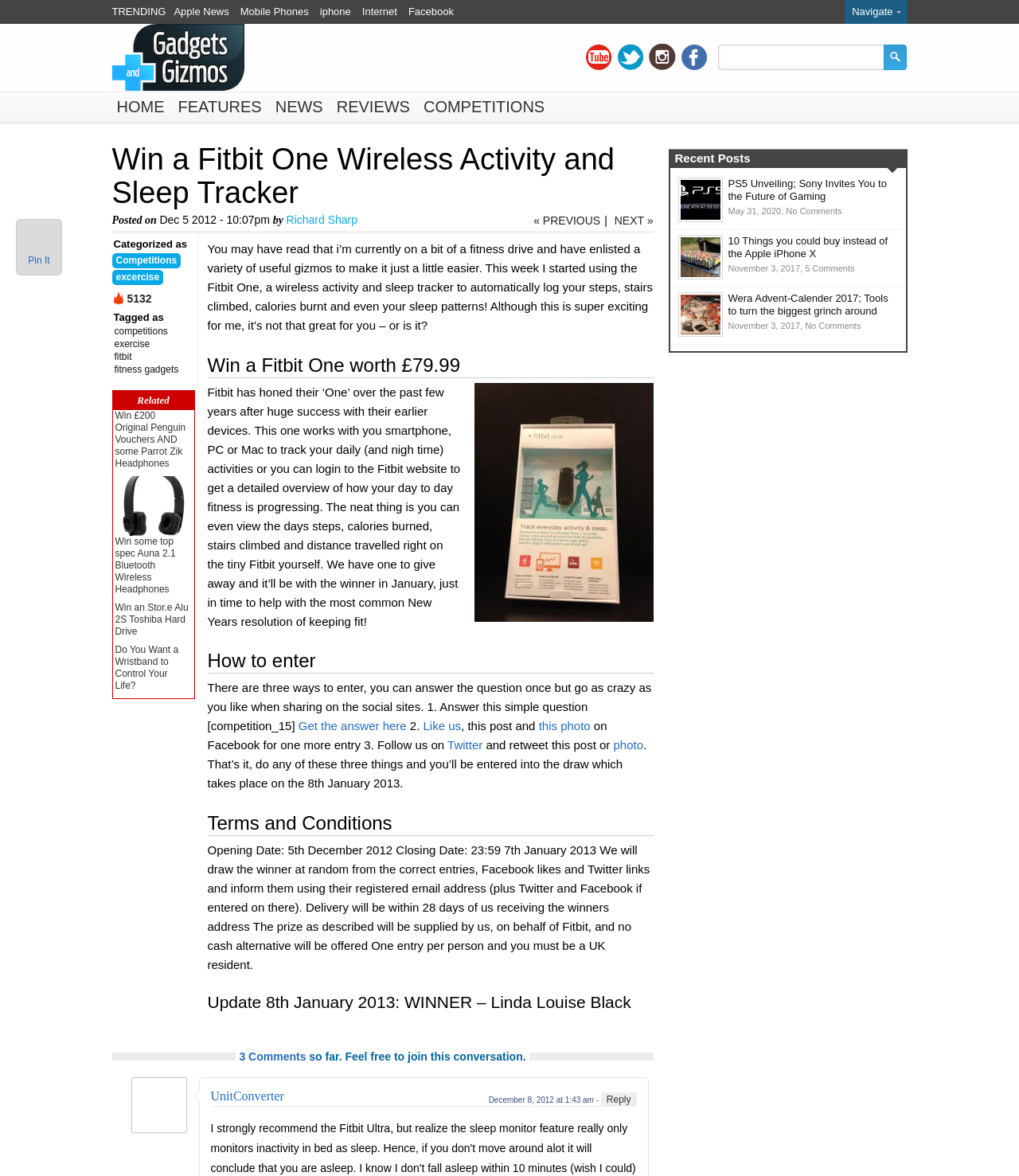Pinpoint the bounding box coordinates of the clickable area necessary to execute the following instruction: "Click on the 'NEXT »' link". The coordinates should be given as four float numbers between 0 and 1, namely [left, top, right, bottom].

[0.603, 0.182, 0.641, 0.193]